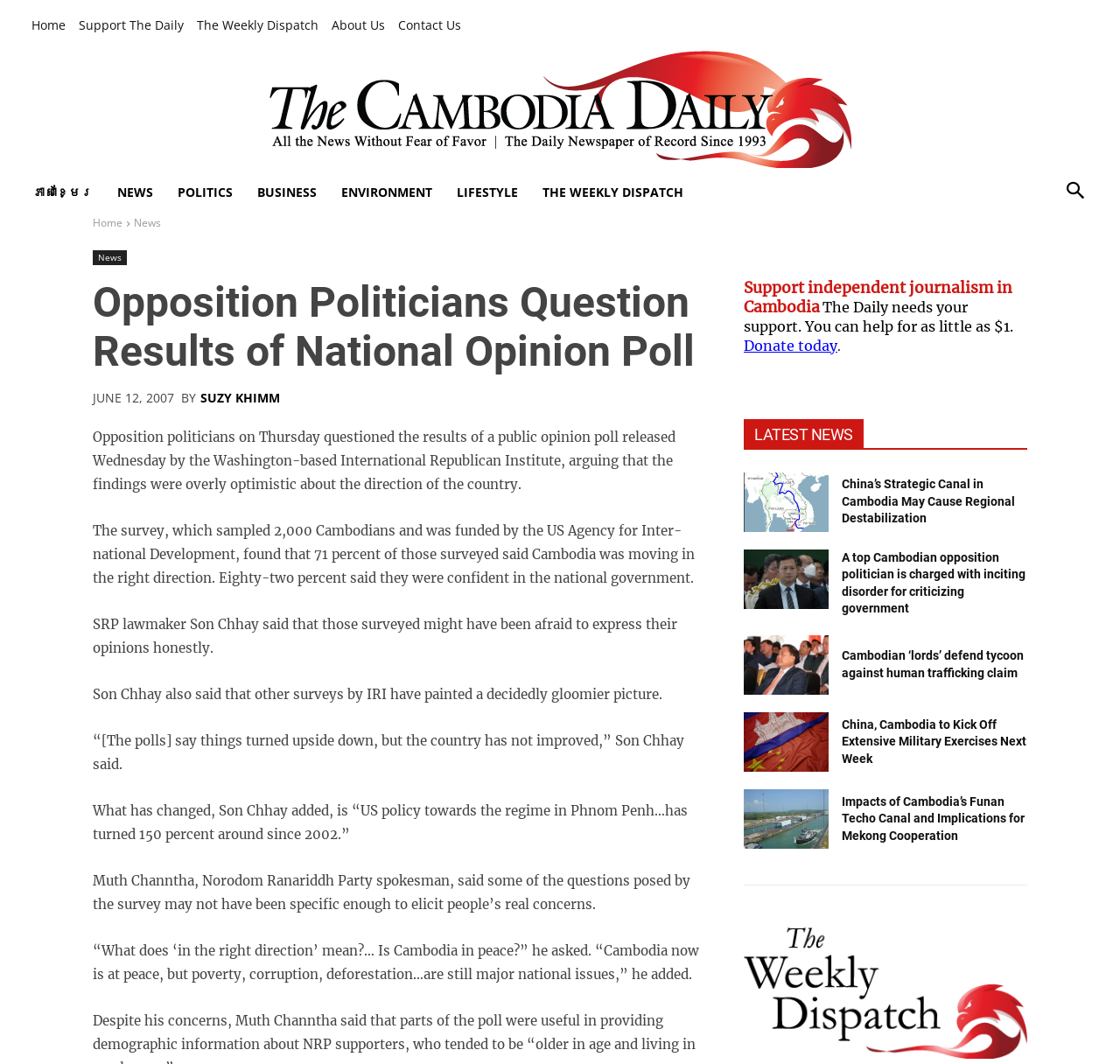Review the image closely and give a comprehensive answer to the question: What is the percentage of people who said Cambodia was moving in the right direction?

I found the answer by reading the text of the main article, which states that '71 percent of those surveyed said Cambodia was moving in the right direction'.